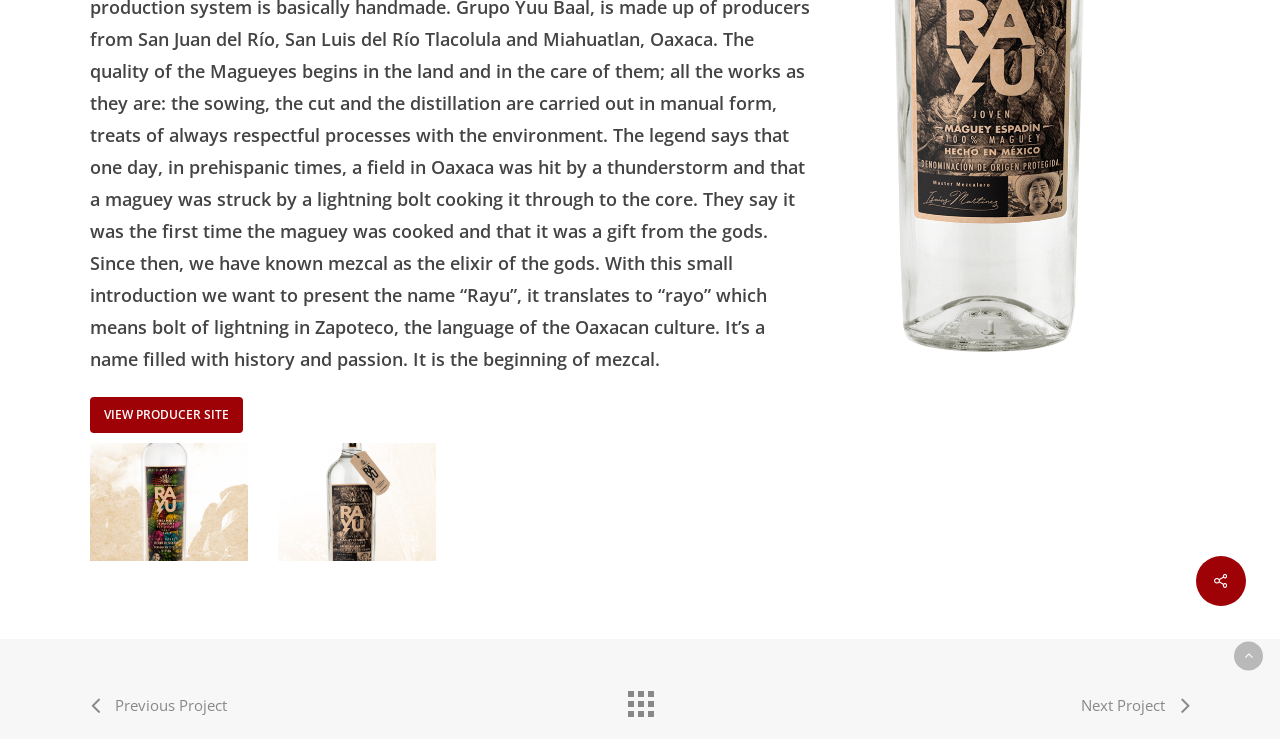Using the given description, provide the bounding box coordinates formatted as (top-left x, top-left y, bottom-right x, bottom-right y), with all values being floating point numbers between 0 and 1. Description: VIEW PRODUCER SITE

[0.07, 0.537, 0.19, 0.586]